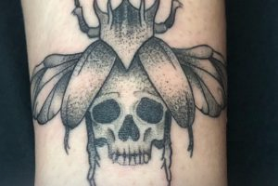Give a thorough explanation of the elements present in the image.

The image features a striking tattoo design that showcases a skull adorned with the wings of a beetle. The intricate details highlight the contrast between the smooth texture of the skull and the elaborate lines and shading of the beetle's wings, creating a visually compelling piece. The tattoo is predominantly in black ink, emphasizing the boldness of its design while incorporating fine dot work to enhance the shading. This piece reflects themes of mortality and transformation, merging elements of life and death in a powerful artistic expression, likely appealing to those drawn to darker aesthetic styles. The tattoo is prominently displayed on a person's forearm, making it a noticeable statement piece.